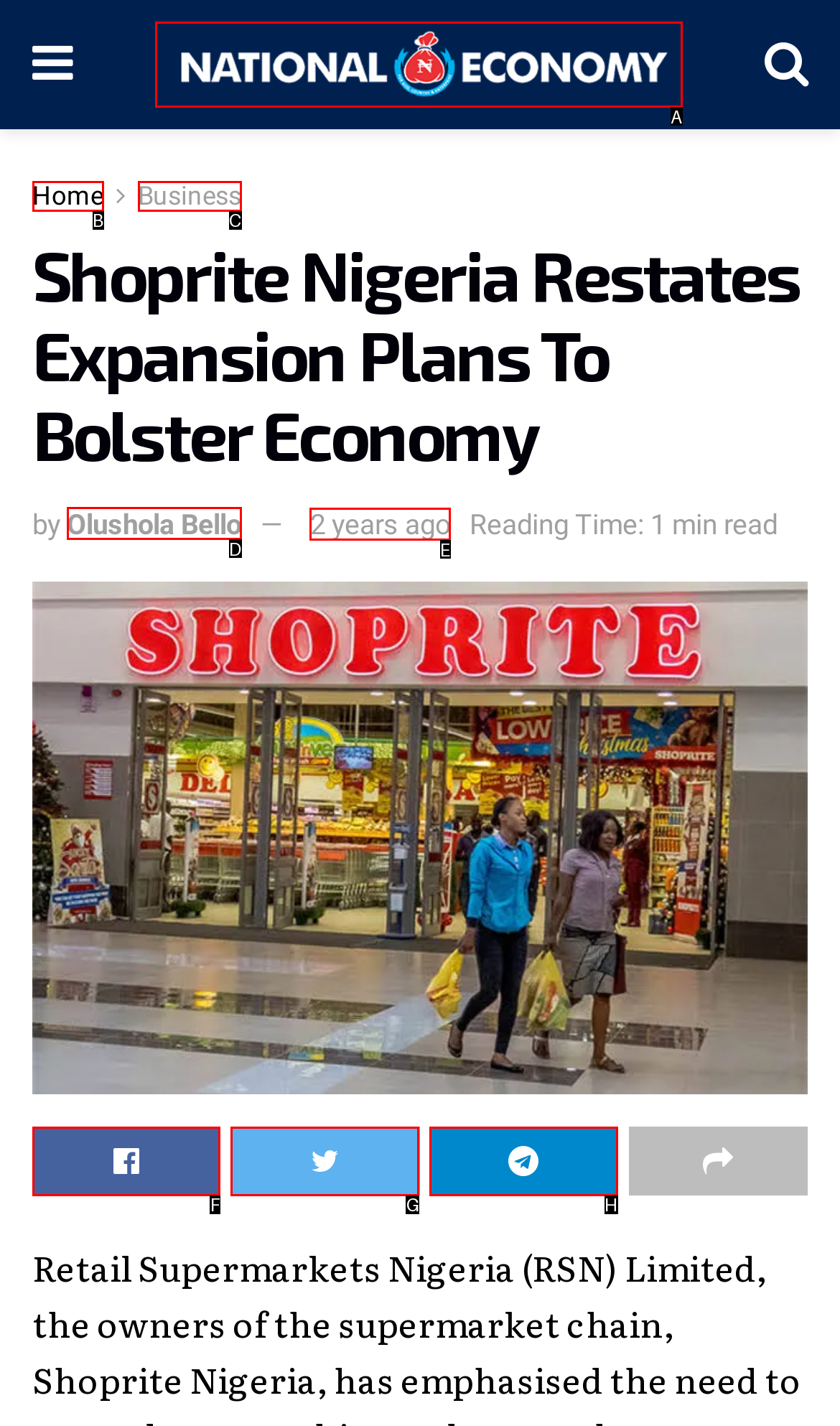Based on the task: View the post details from 2 years ago, which UI element should be clicked? Answer with the letter that corresponds to the correct option from the choices given.

E